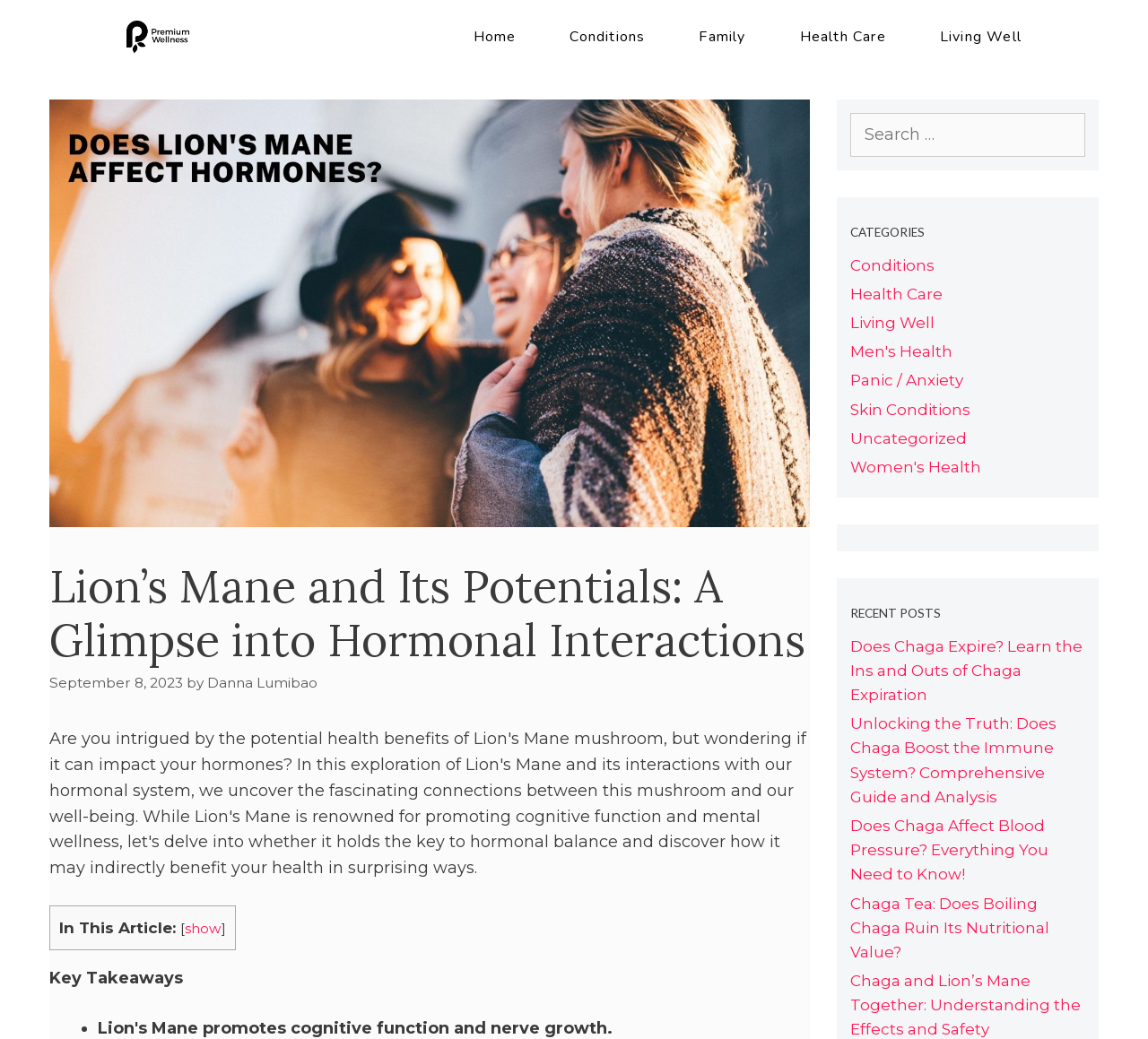Give a short answer to this question using one word or a phrase:
What is the logo of the website?

Premium Wellness